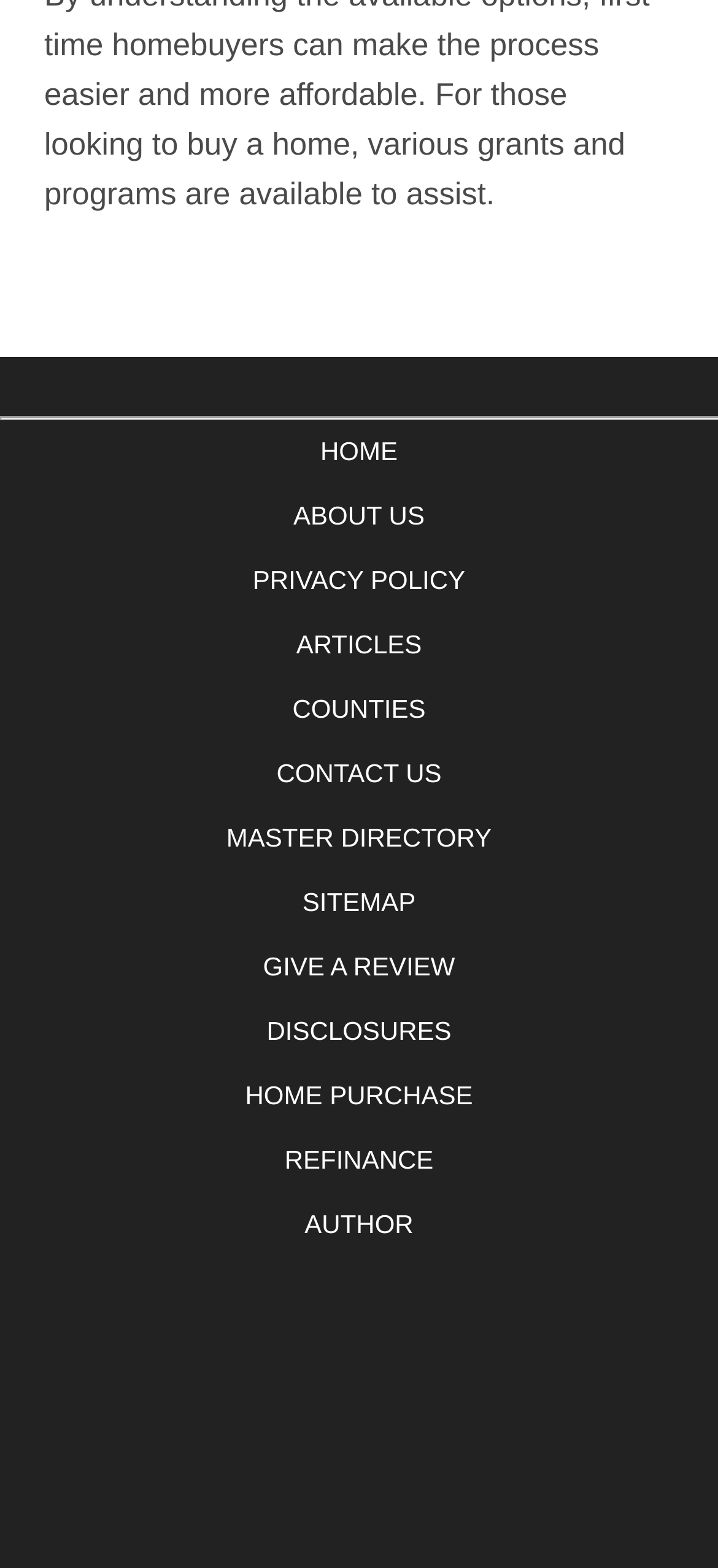Determine the bounding box coordinates for the clickable element to execute this instruction: "give a review". Provide the coordinates as four float numbers between 0 and 1, i.e., [left, top, right, bottom].

[0.366, 0.606, 0.634, 0.625]